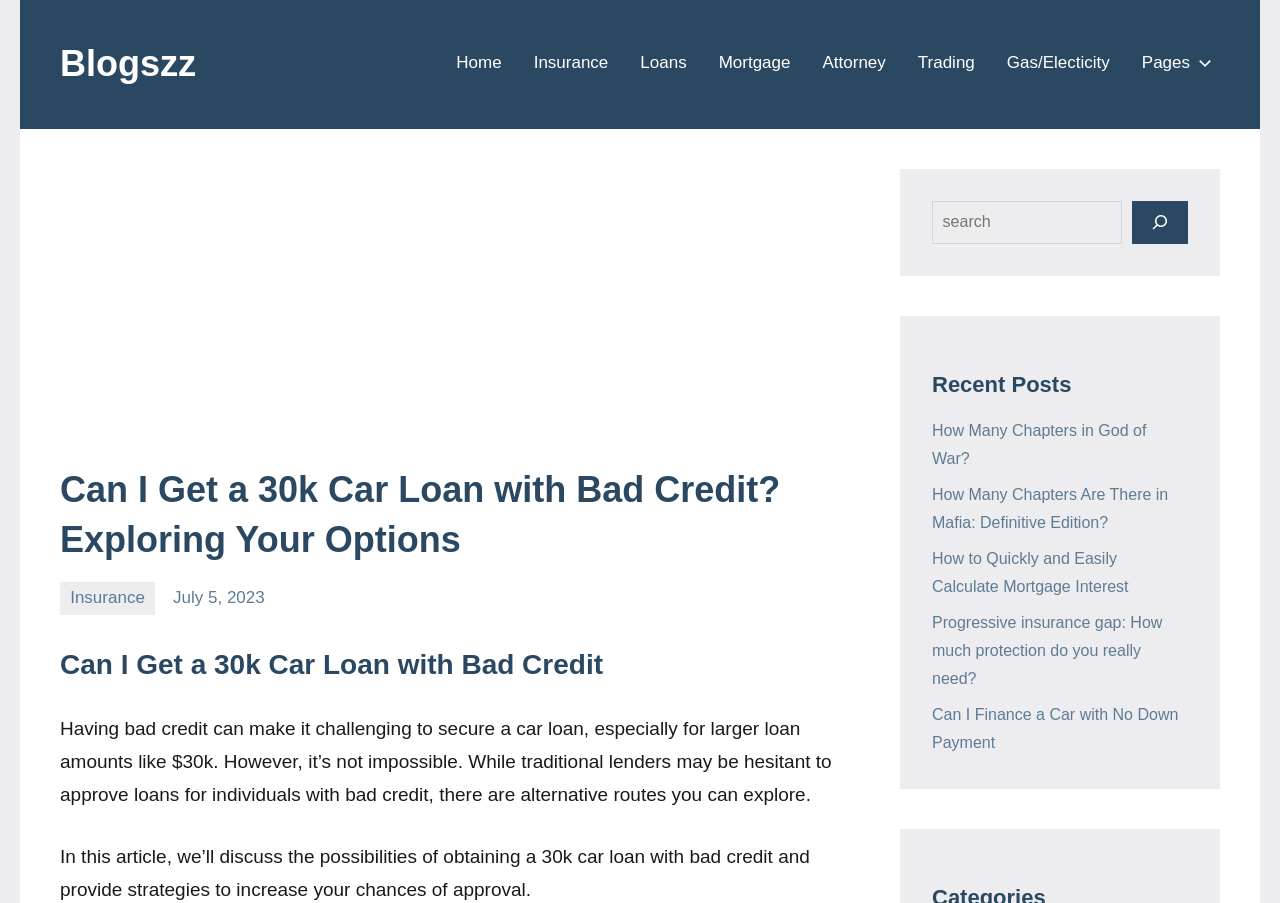Please specify the coordinates of the bounding box for the element that should be clicked to carry out this instruction: "Click on the 'Home' link". The coordinates must be four float numbers between 0 and 1, formatted as [left, top, right, bottom].

[0.356, 0.05, 0.392, 0.093]